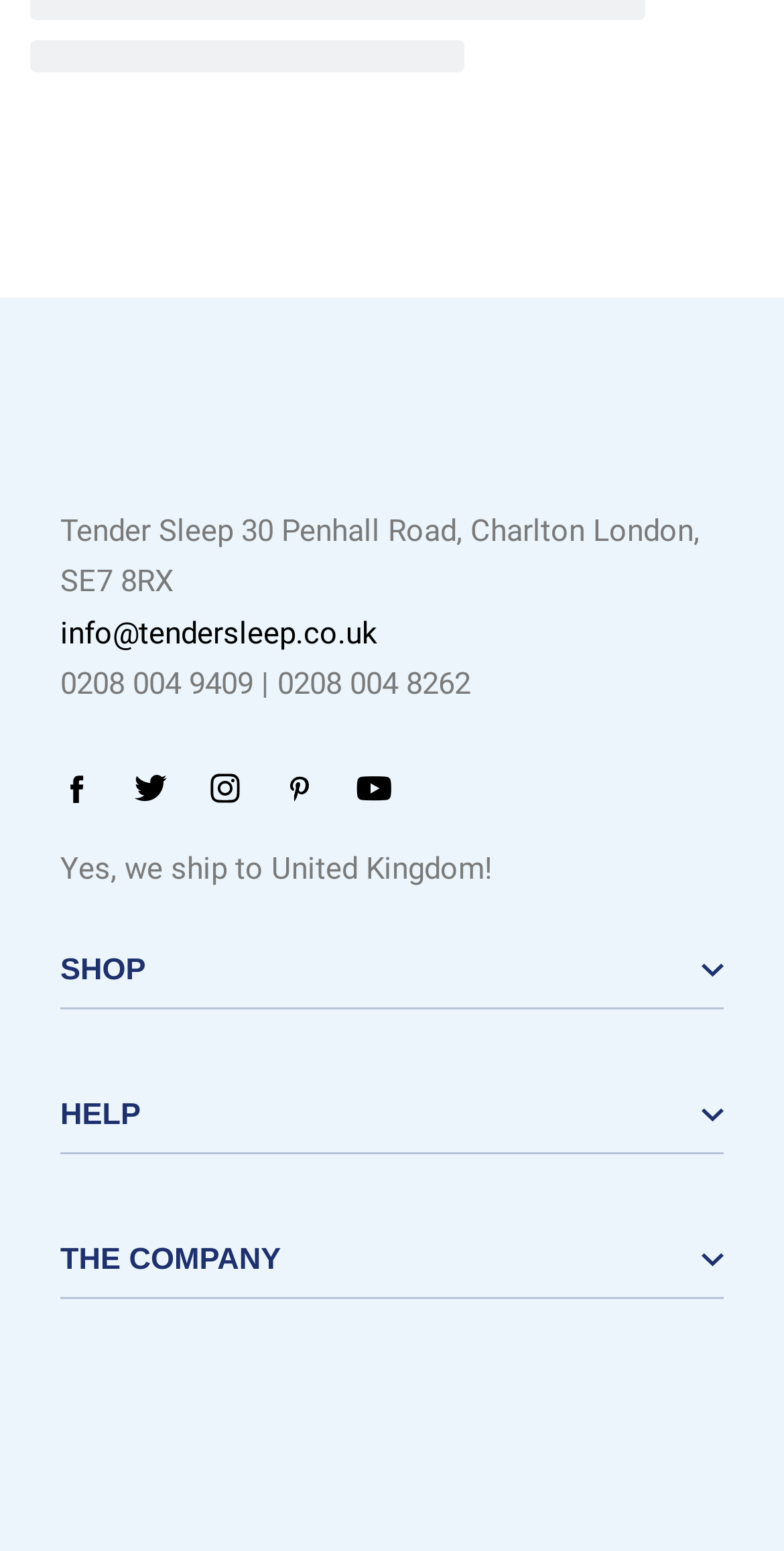Determine the coordinates of the bounding box for the clickable area needed to execute this instruction: "Check the terms and conditions".

[0.077, 0.808, 0.923, 0.838]